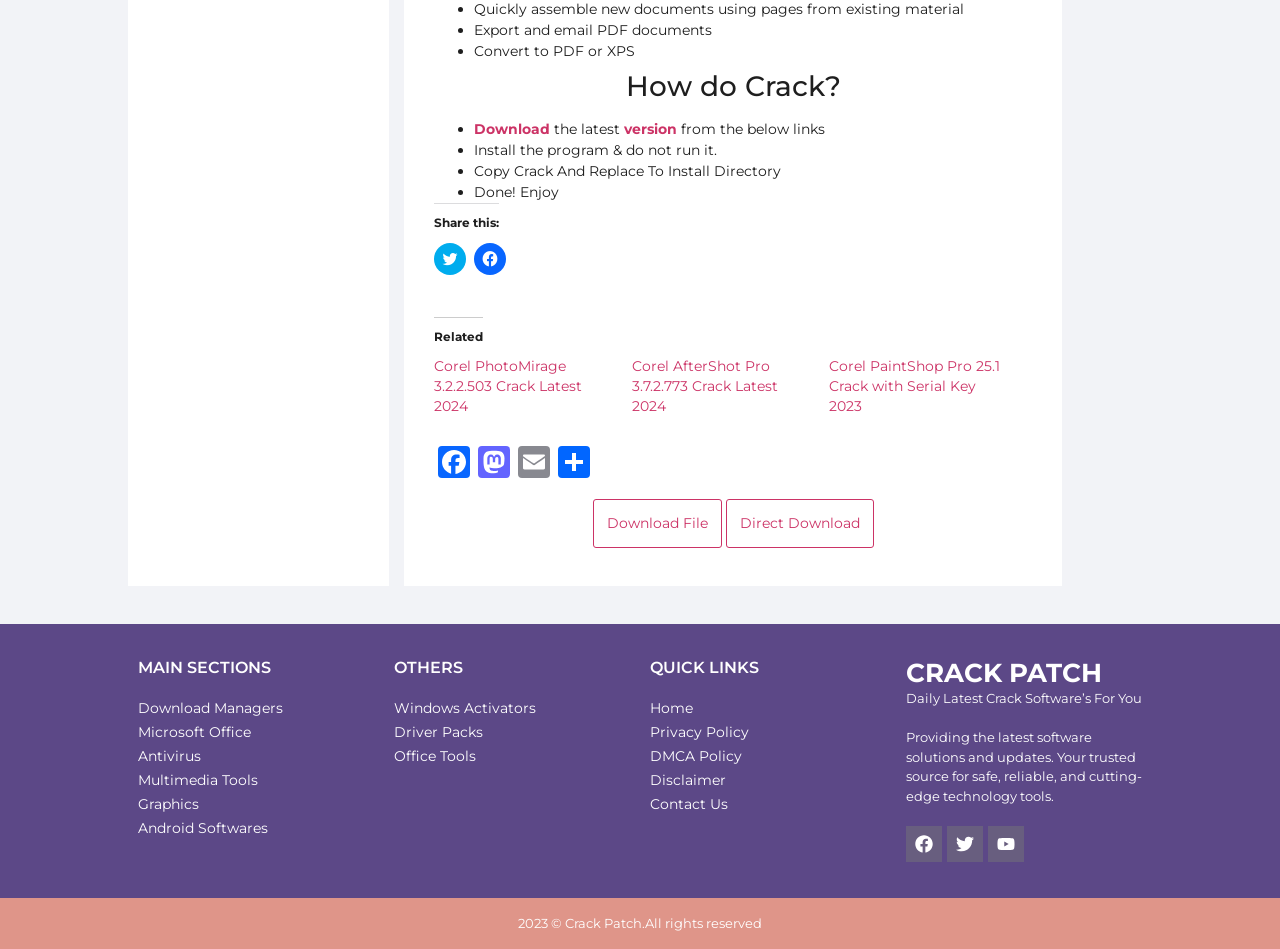What is the purpose of the 'CRACK PATCH' section?
Carefully analyze the image and provide a detailed answer to the question.

The 'CRACK PATCH' section on the webpage appears to provide crack software solutions, as indicated by the heading and the links provided within that section.